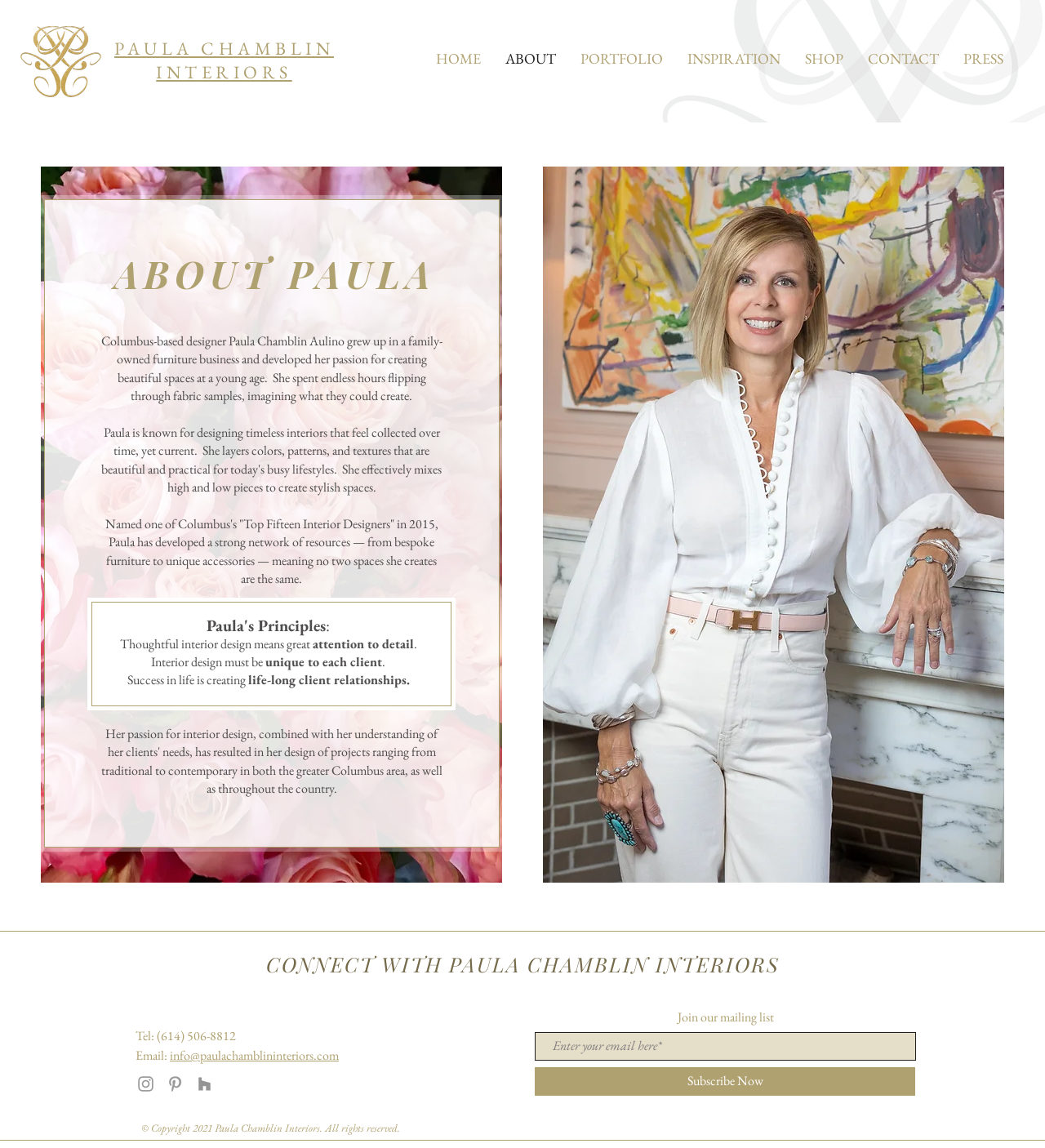What is the phone number to contact Paula Chamblin Interiors?
Based on the image, give a concise answer in the form of a single word or short phrase.

(614) 506-8812